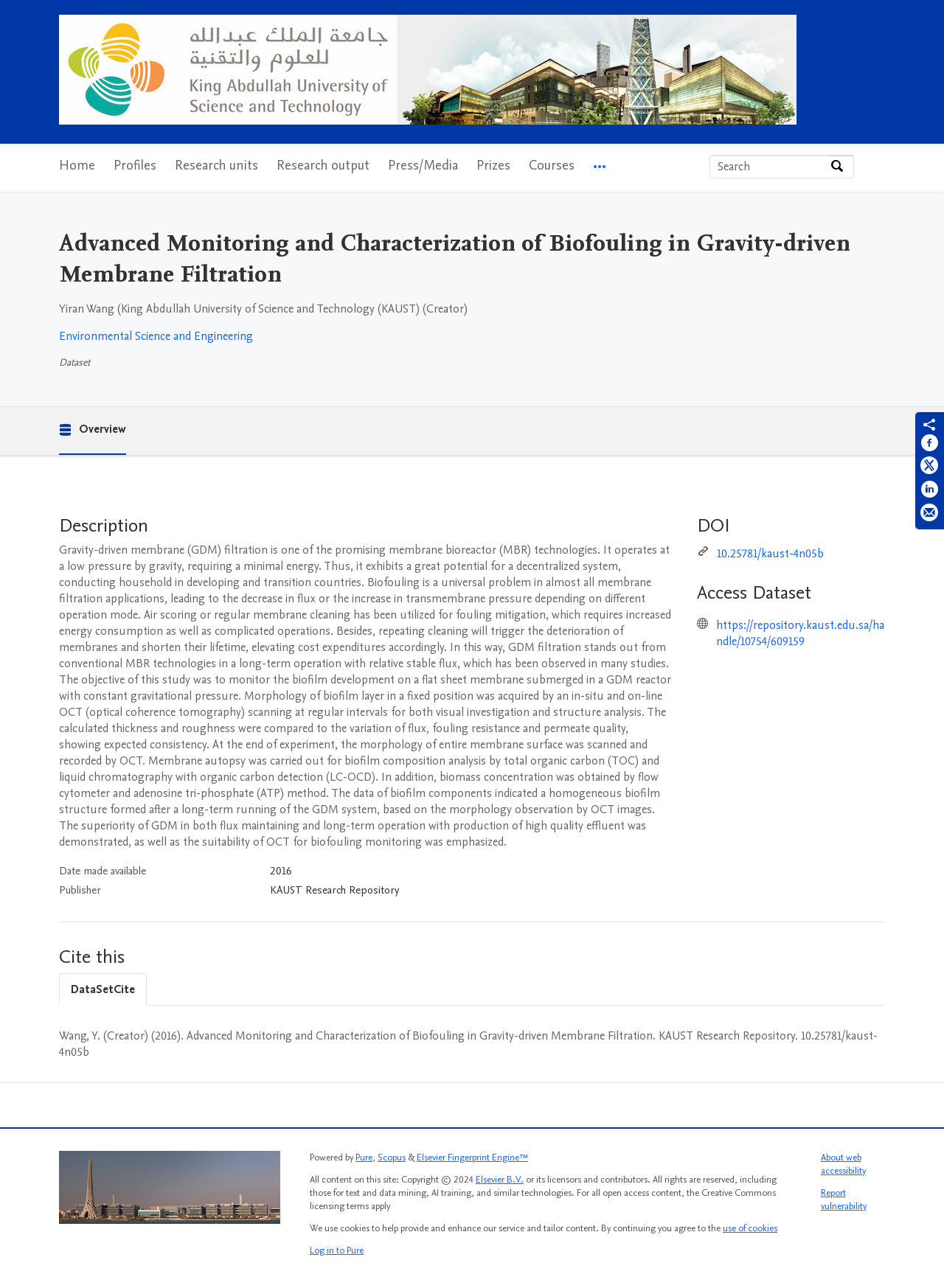Please provide the bounding box coordinates for the element that needs to be clicked to perform the following instruction: "View dataset overview". The coordinates should be given as four float numbers between 0 and 1, i.e., [left, top, right, bottom].

[0.062, 0.316, 0.134, 0.353]